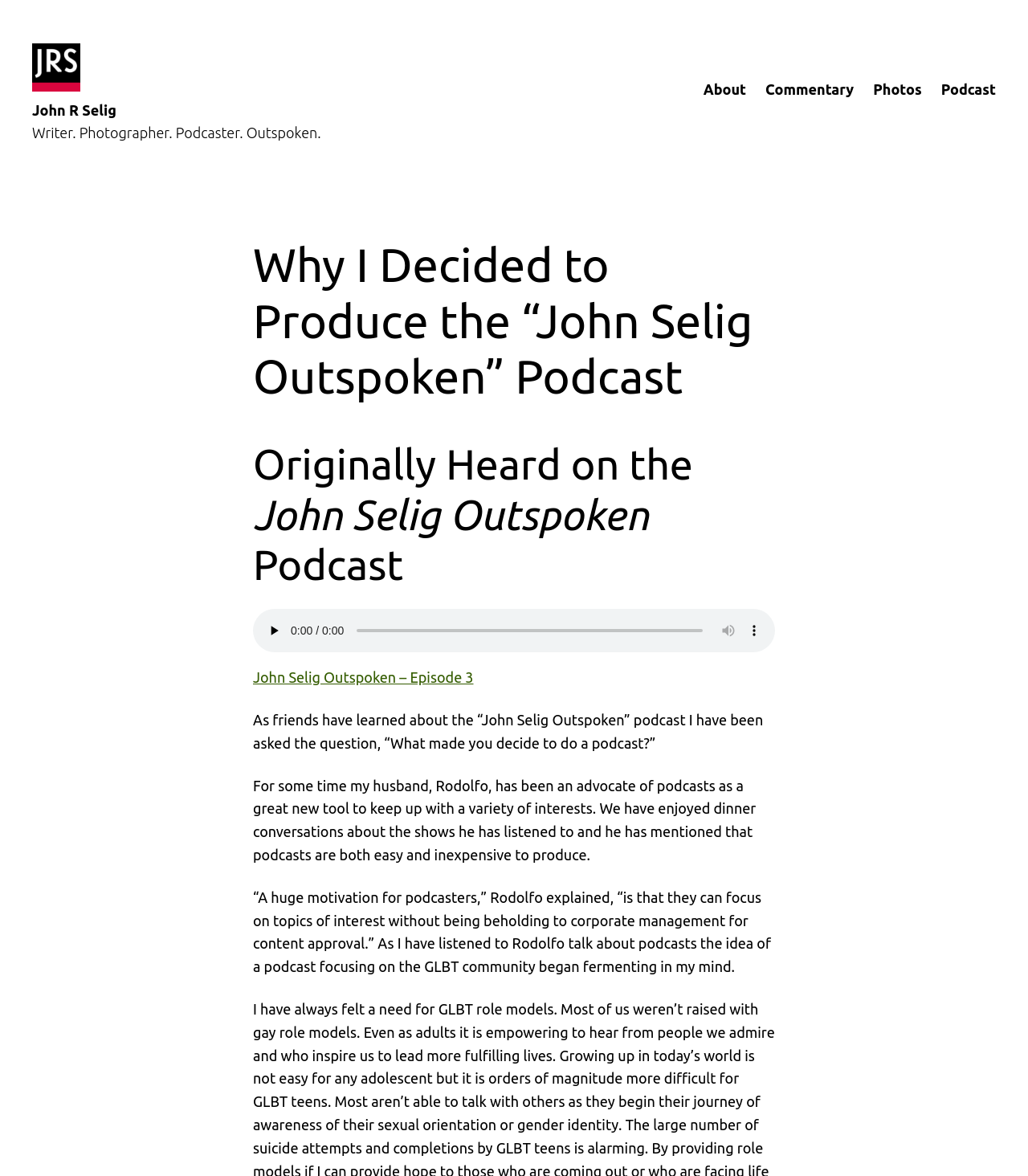Determine the primary headline of the webpage.

John R Selig